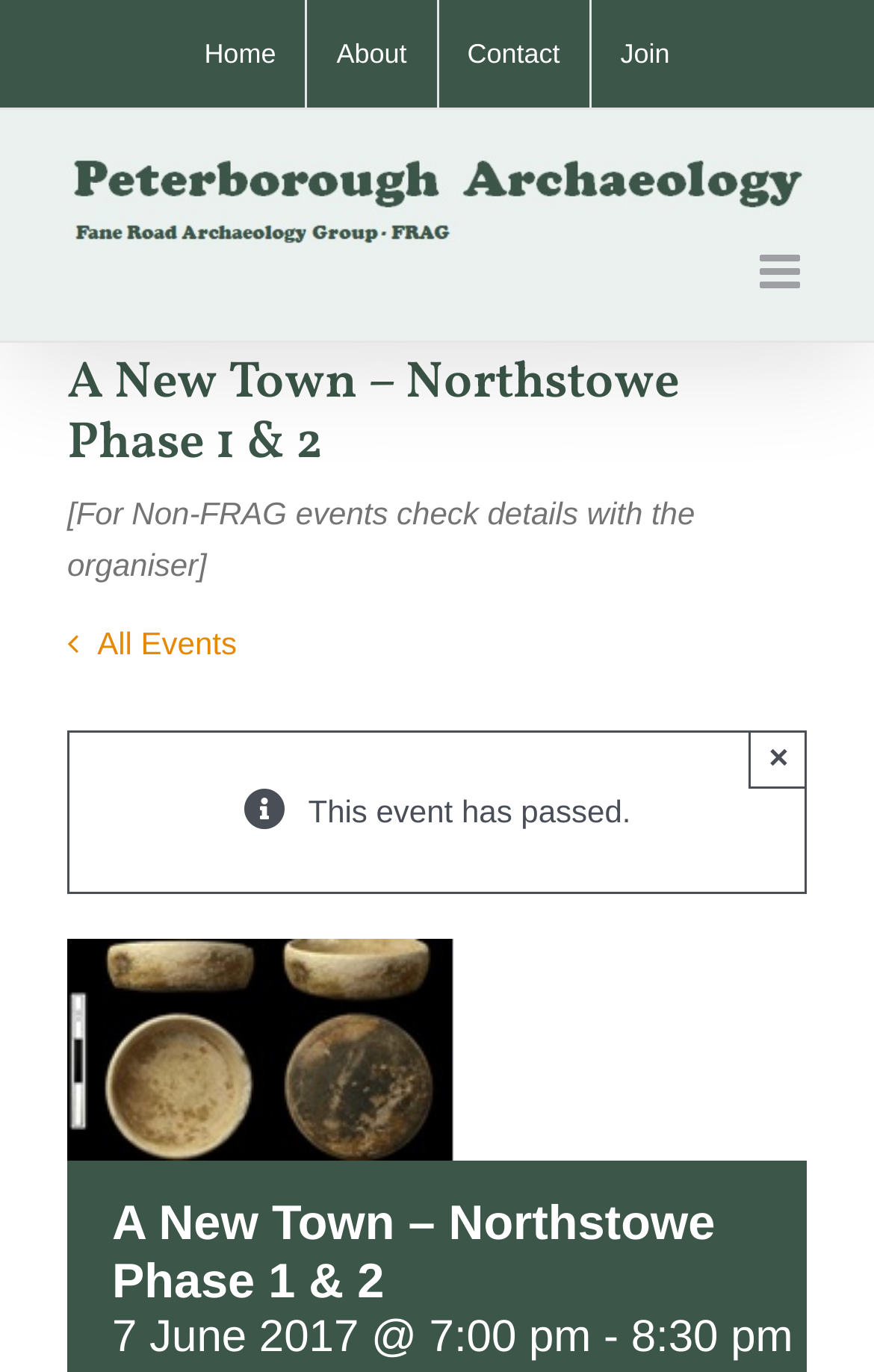Please respond to the question using a single word or phrase:
What is the date and time of the event mentioned on the page?

7 June 2017 @ 7:00 pm - 8:30 pm